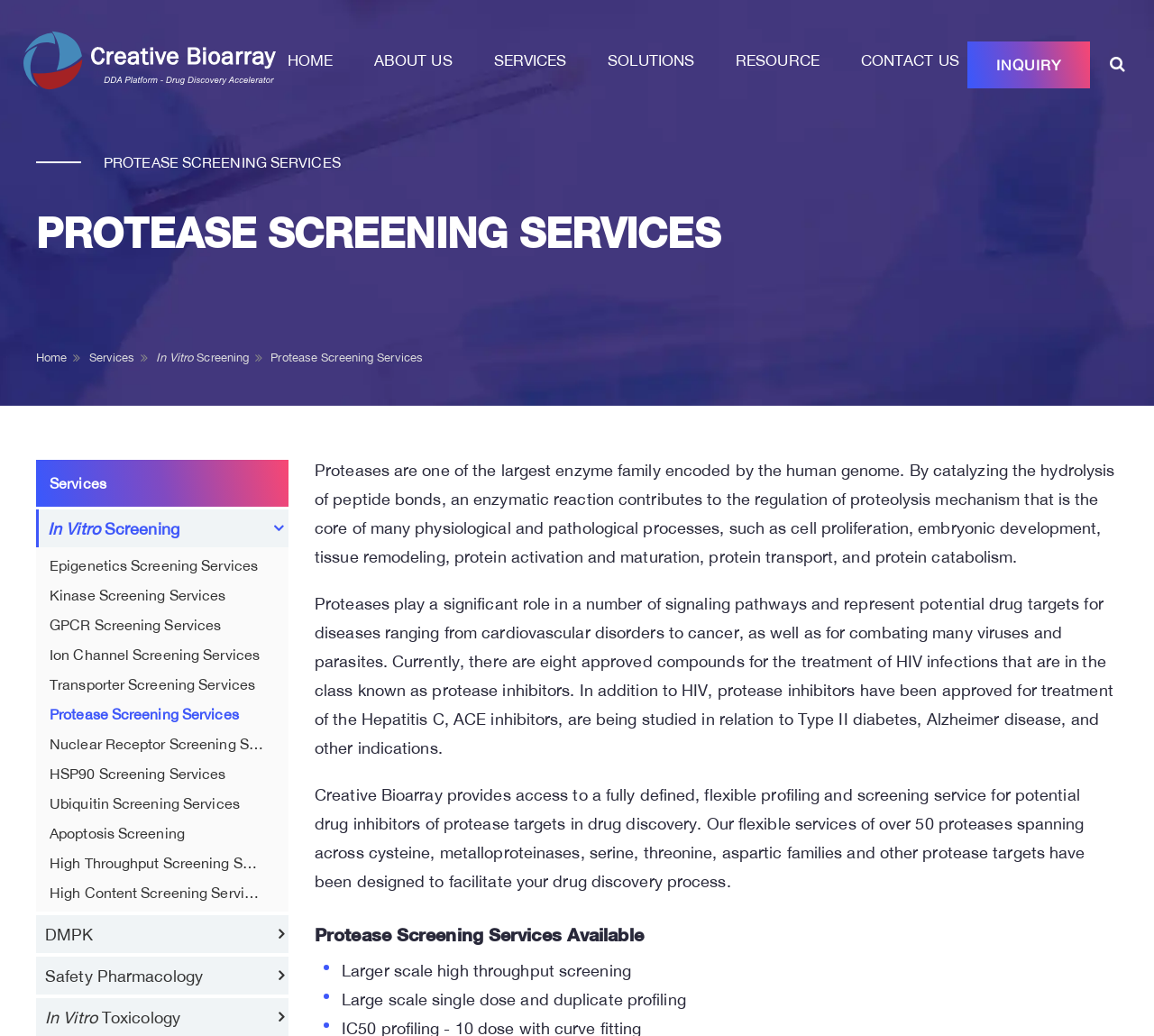Determine the heading of the webpage and extract its text content.

PROTEASE SCREENING SERVICES